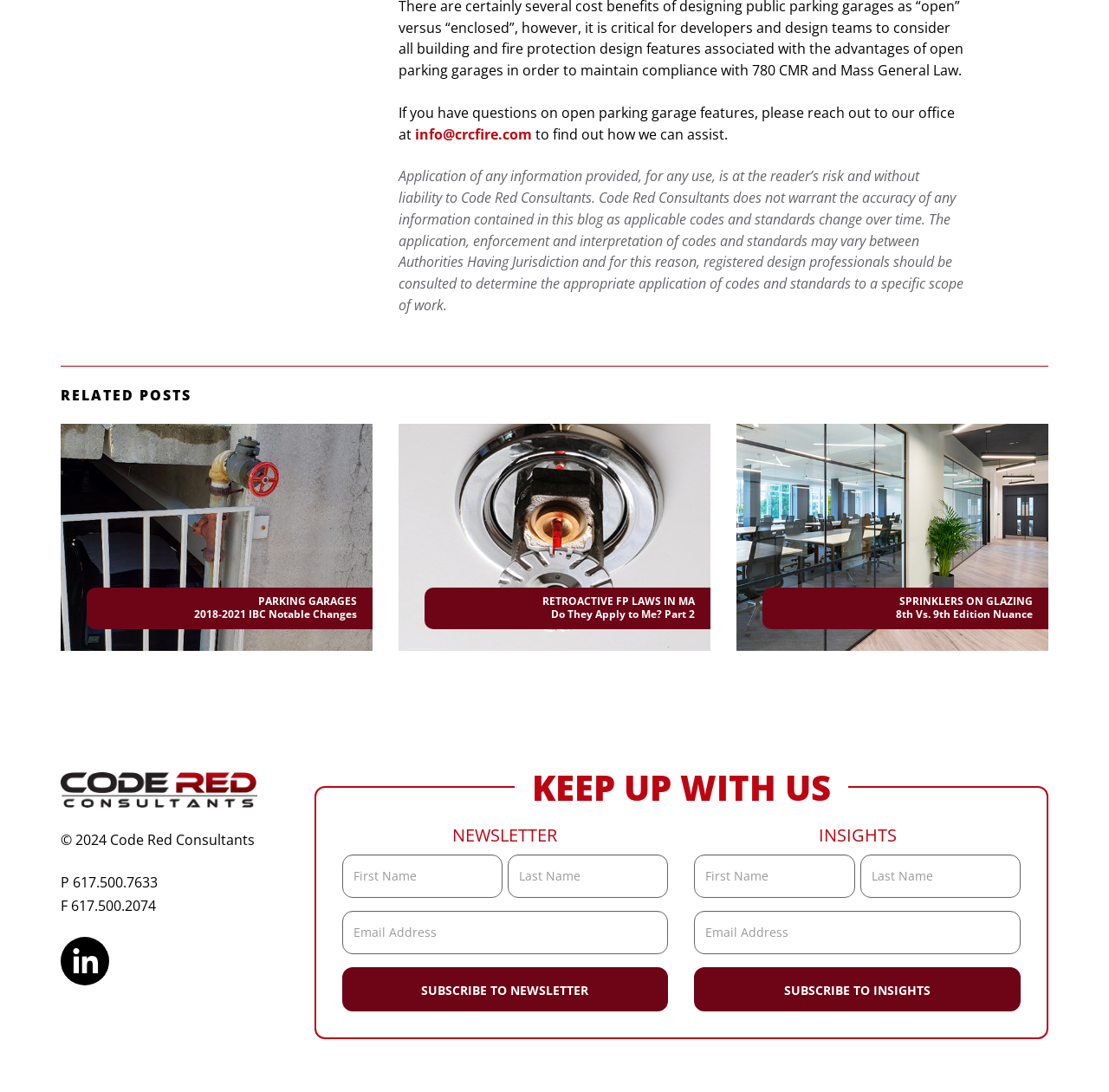Show the bounding box coordinates of the region that should be clicked to follow the instruction: "Follow Code Red on LinkedIn."

[0.055, 0.858, 0.098, 0.903]